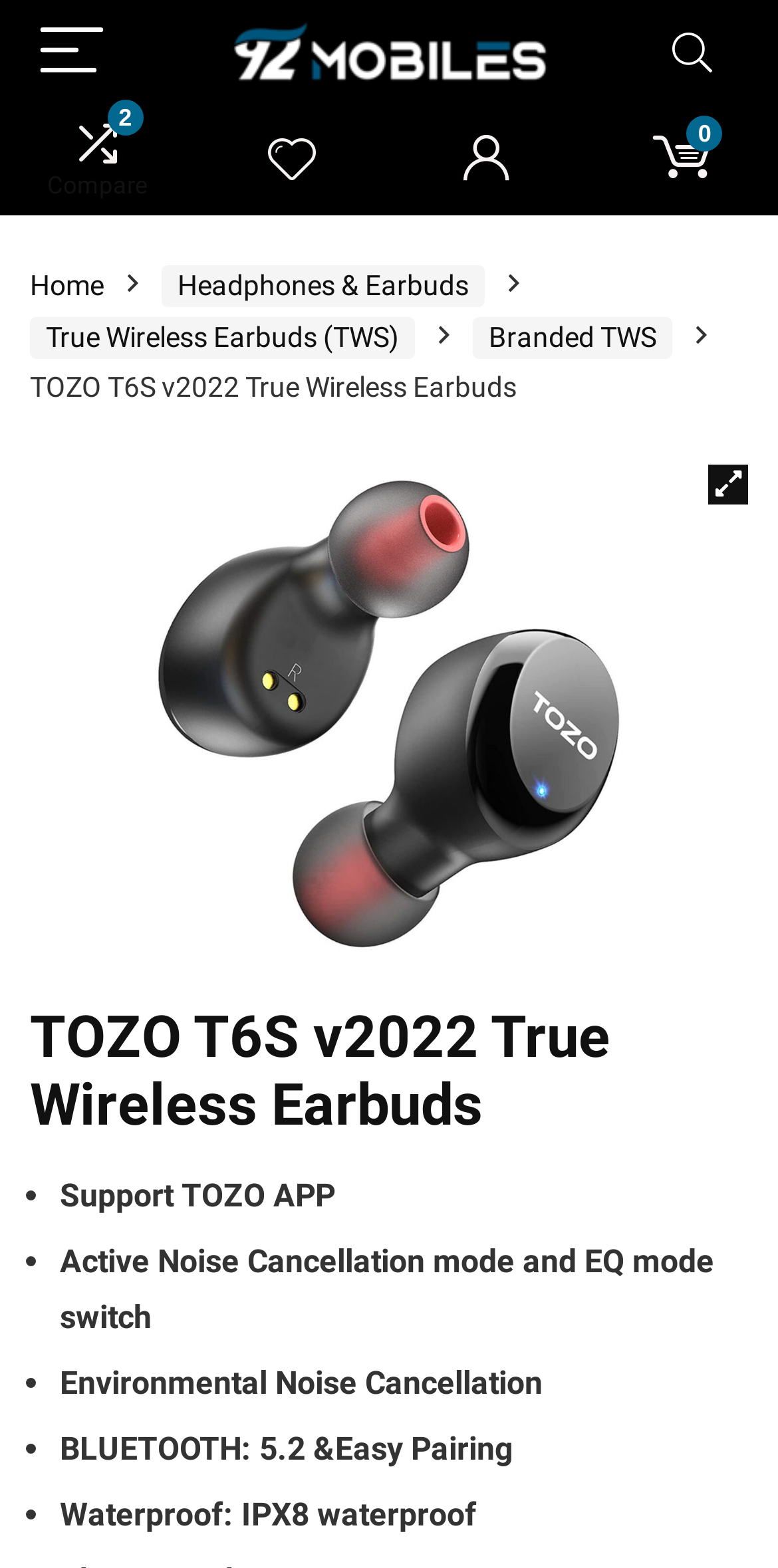Using the format (top-left x, top-left y, bottom-right x, bottom-right y), provide the bounding box coordinates for the described UI element. All values should be floating point numbers between 0 and 1: Add to cart

[0.556, 0.779, 0.962, 0.829]